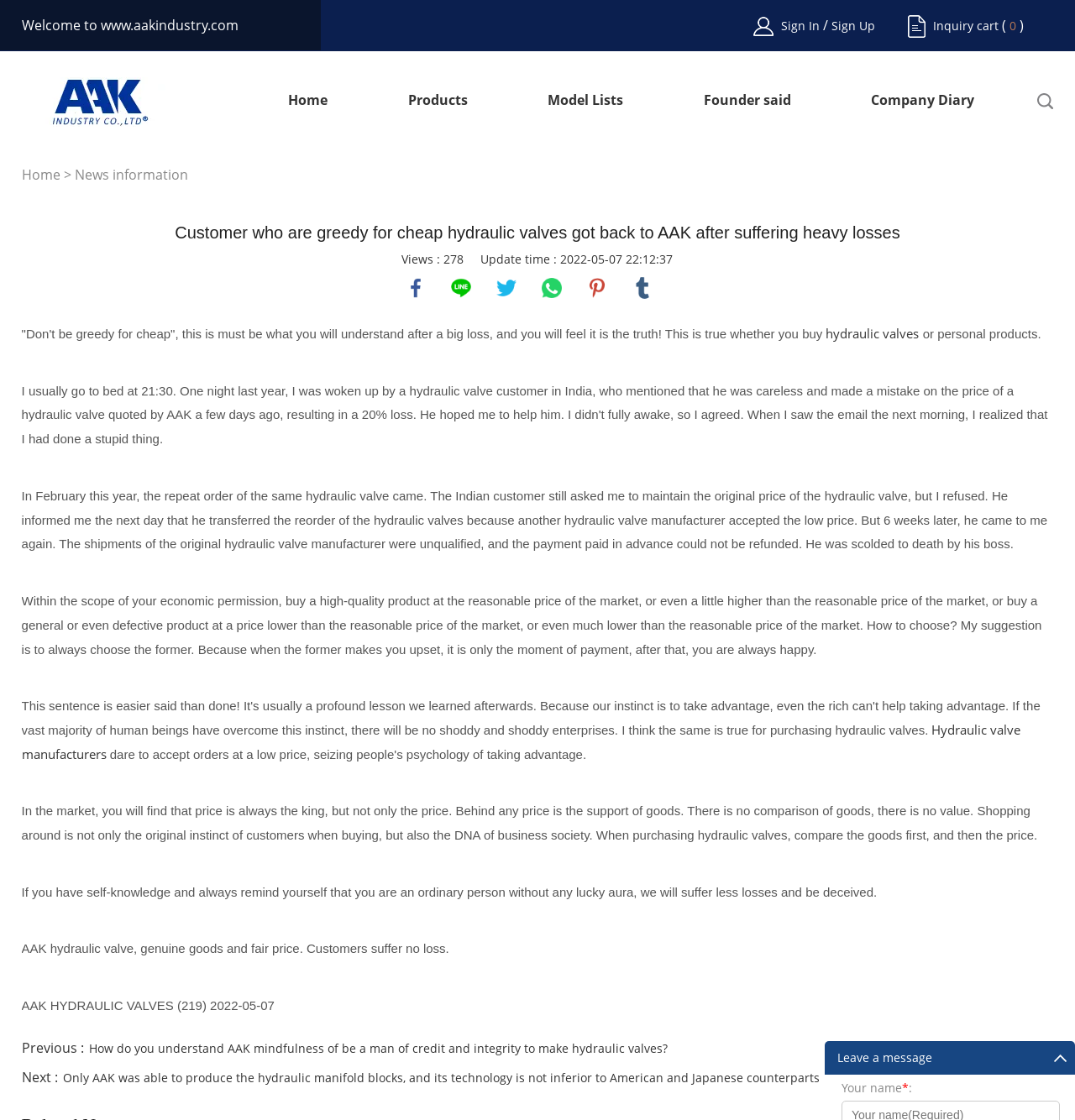Find the bounding box coordinates for the element that must be clicked to complete the instruction: "View news information". The coordinates should be four float numbers between 0 and 1, indicated as [left, top, right, bottom].

[0.069, 0.136, 0.175, 0.177]